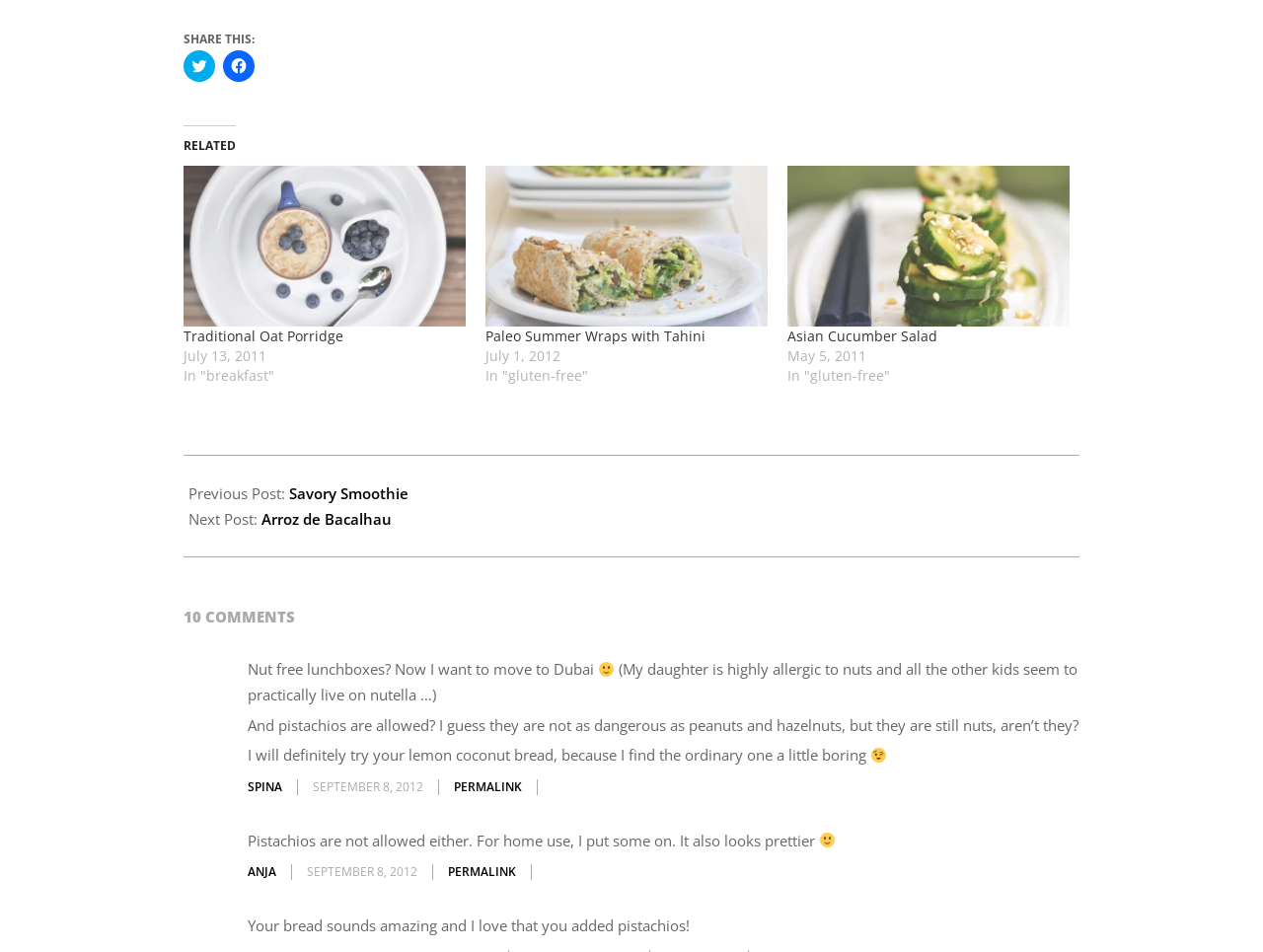Please find and report the bounding box coordinates of the element to click in order to perform the following action: "View comments". The coordinates should be expressed as four float numbers between 0 and 1, in the format [left, top, right, bottom].

[0.146, 0.637, 0.854, 0.658]